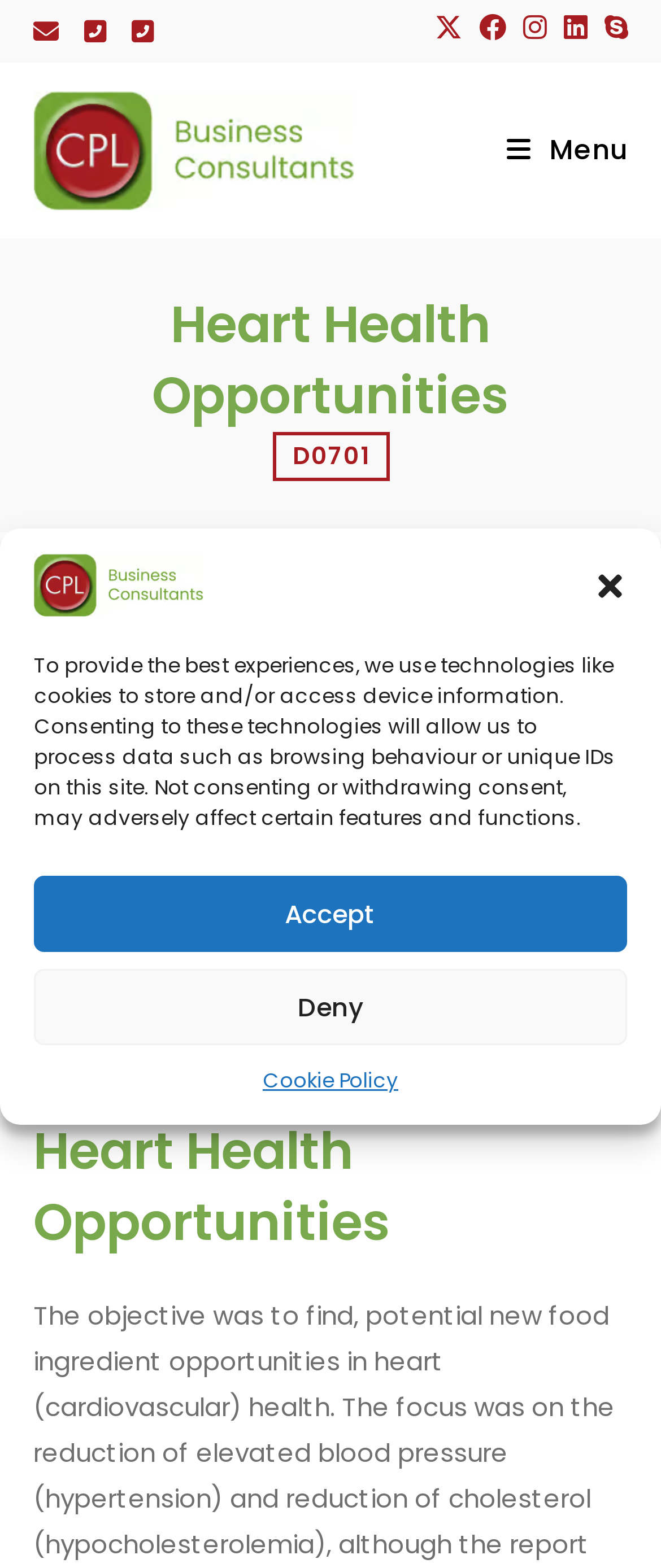Find the bounding box coordinates of the element I should click to carry out the following instruction: "Visit the Facebook page".

[0.712, 0.005, 0.778, 0.031]